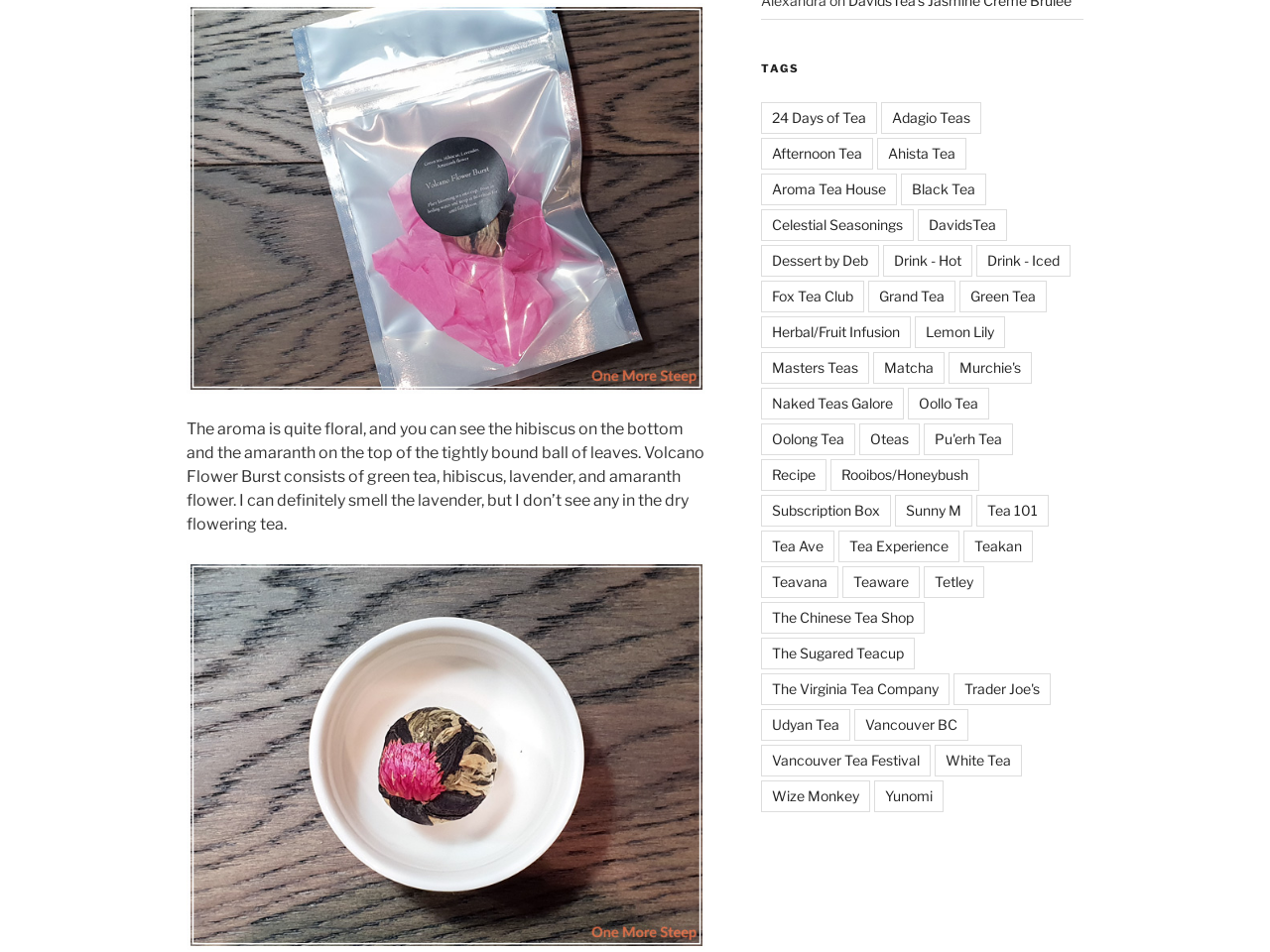What is the position of the link 'DavidsTea' relative to the link 'Celestial Seasonings'? From the image, respond with a single word or brief phrase.

Below